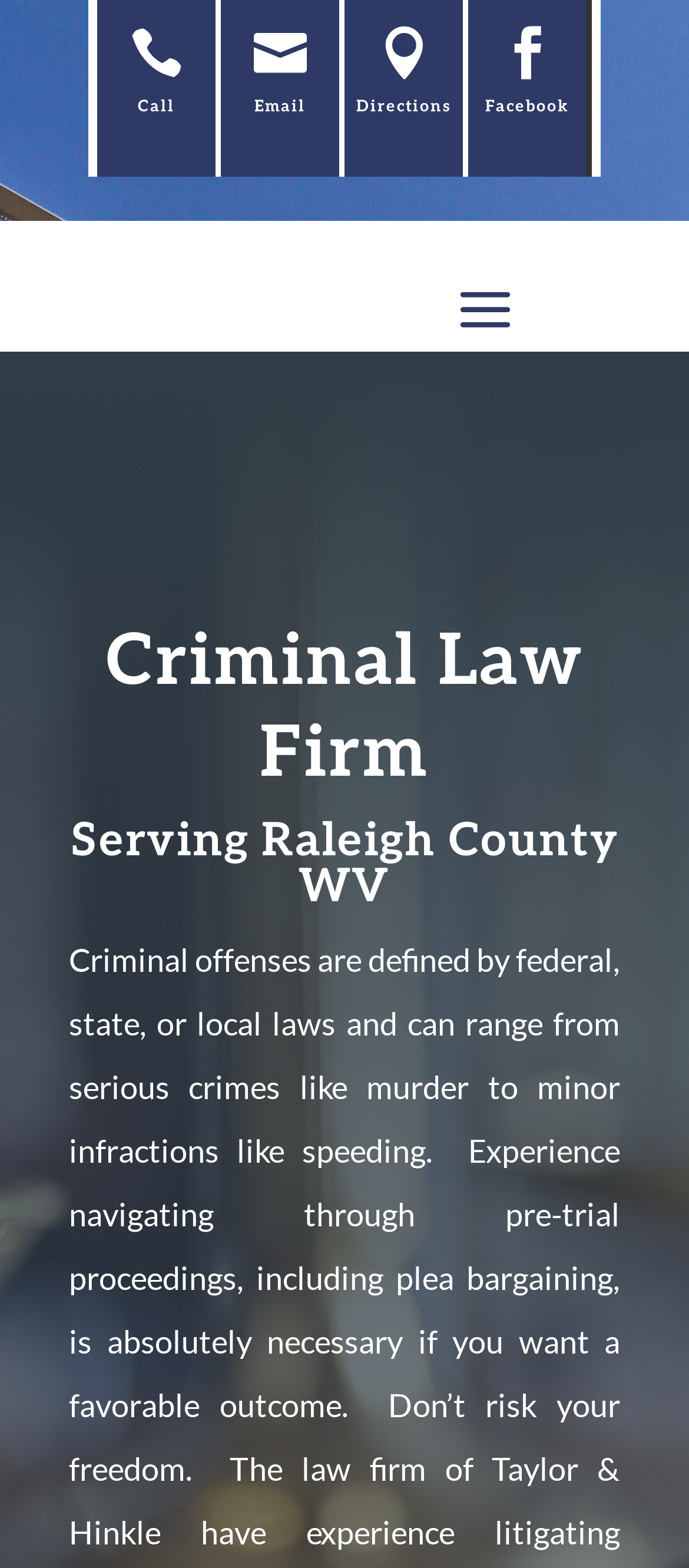What is the firm's social media platform? Based on the image, give a response in one word or a short phrase.

Facebook